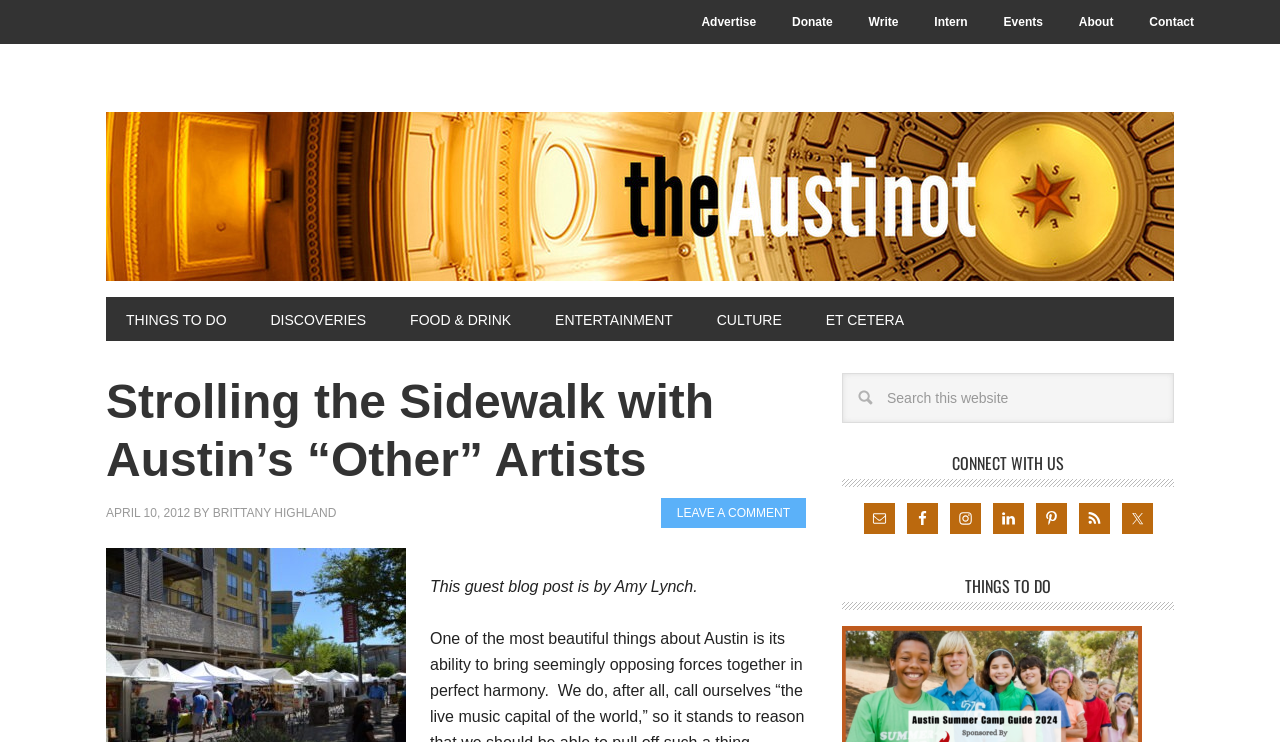Locate the bounding box coordinates of the area that needs to be clicked to fulfill the following instruction: "Search this website". The coordinates should be in the format of four float numbers between 0 and 1, namely [left, top, right, bottom].

[0.658, 0.503, 0.917, 0.57]